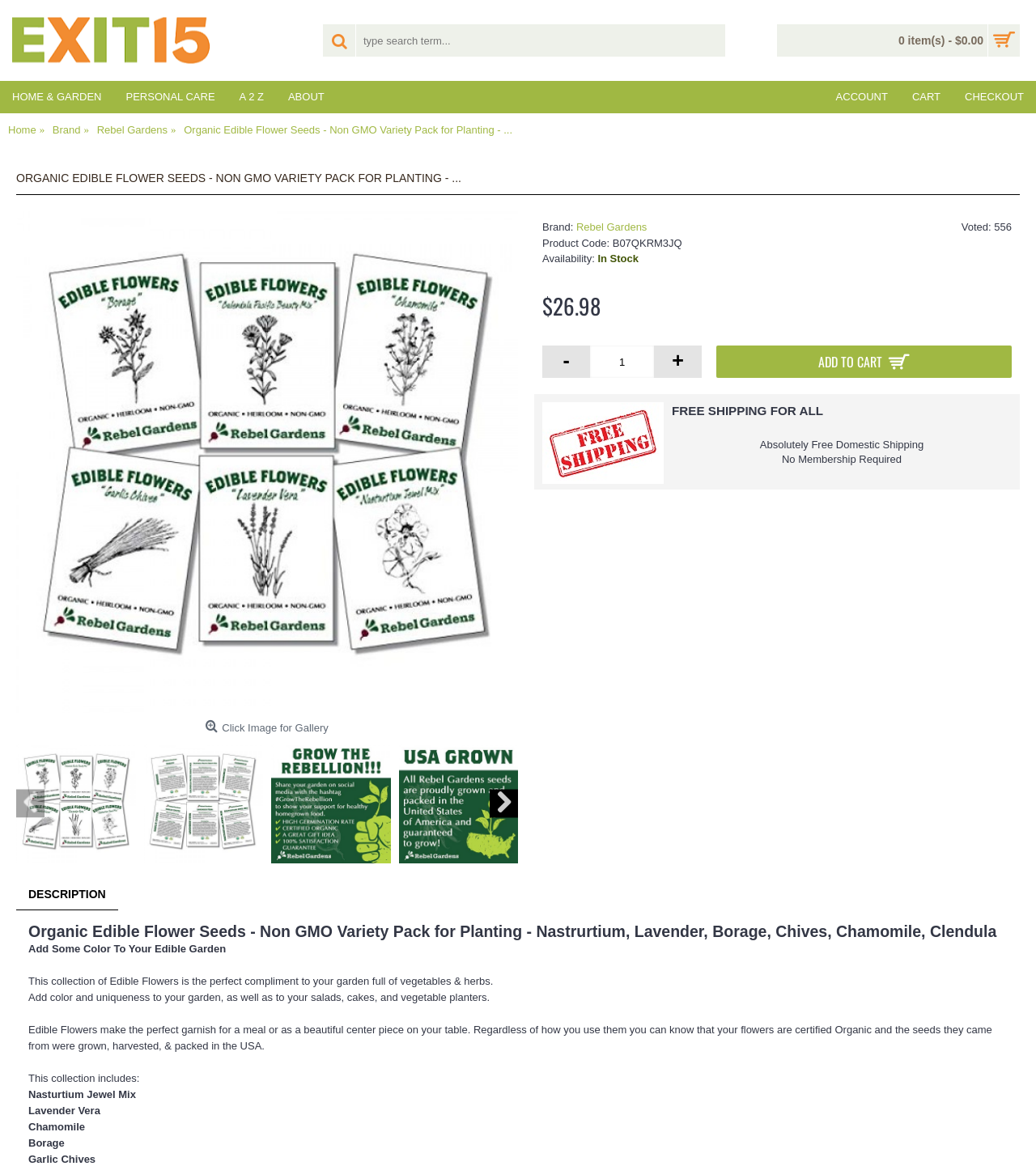Please specify the bounding box coordinates of the clickable region necessary for completing the following instruction: "add to cart". The coordinates must consist of four float numbers between 0 and 1, i.e., [left, top, right, bottom].

[0.691, 0.297, 0.977, 0.324]